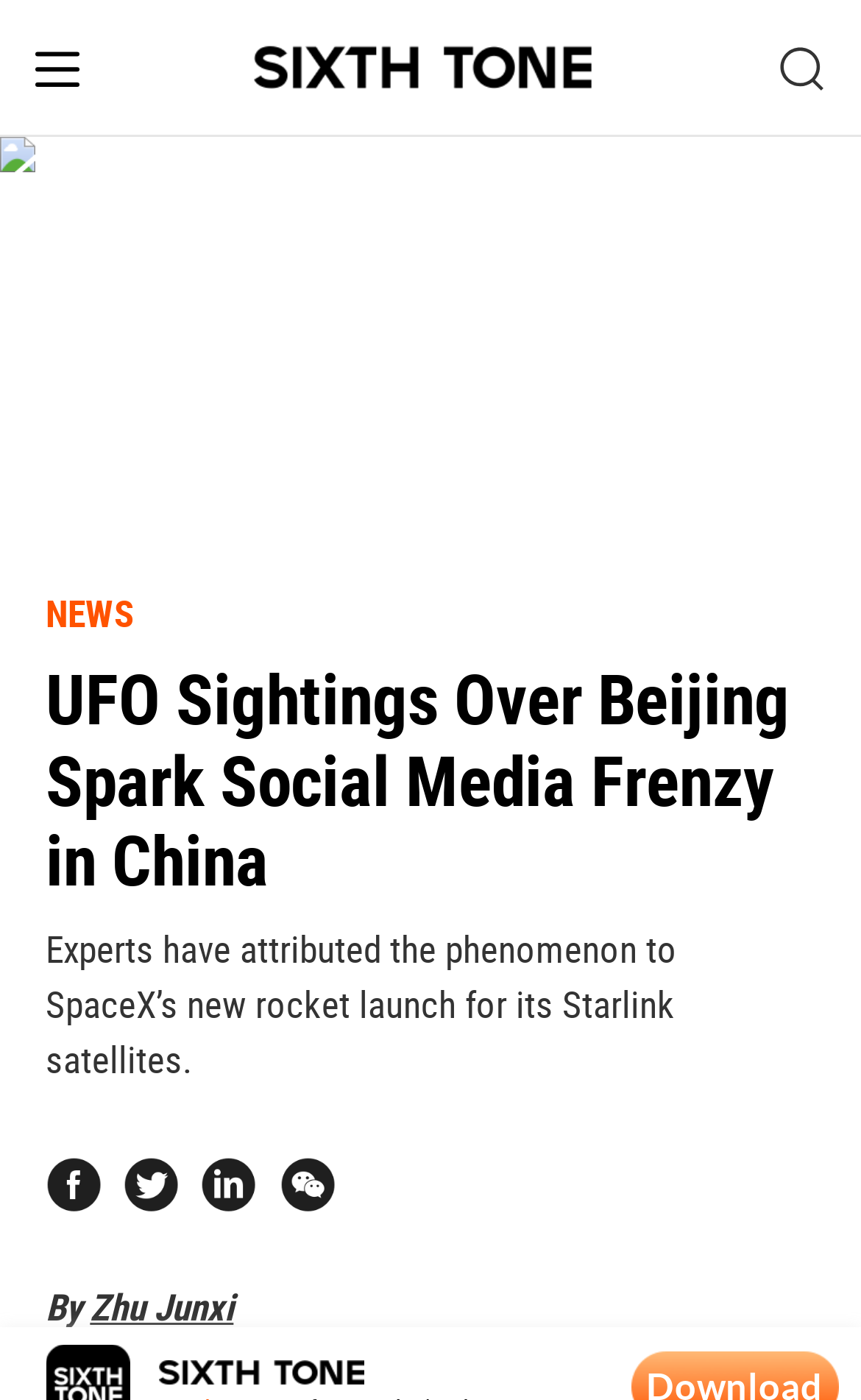Determine the bounding box coordinates of the clickable region to execute the instruction: "Click on the NEWS link". The coordinates should be four float numbers between 0 and 1, denoted as [left, top, right, bottom].

[0.423, 0.156, 0.577, 0.21]